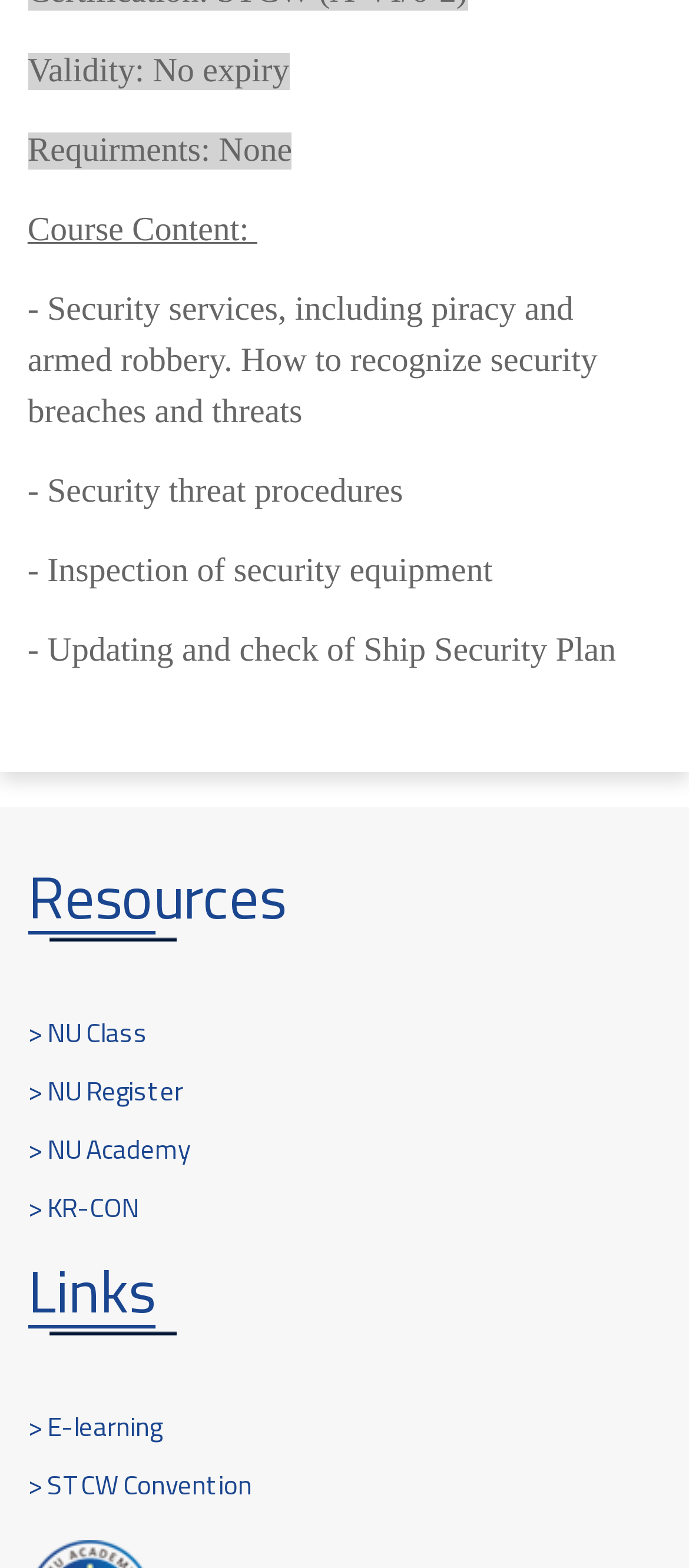Locate the bounding box for the described UI element: "> NU Academy". Ensure the coordinates are four float numbers between 0 and 1, formatted as [left, top, right, bottom].

[0.04, 0.72, 0.276, 0.746]